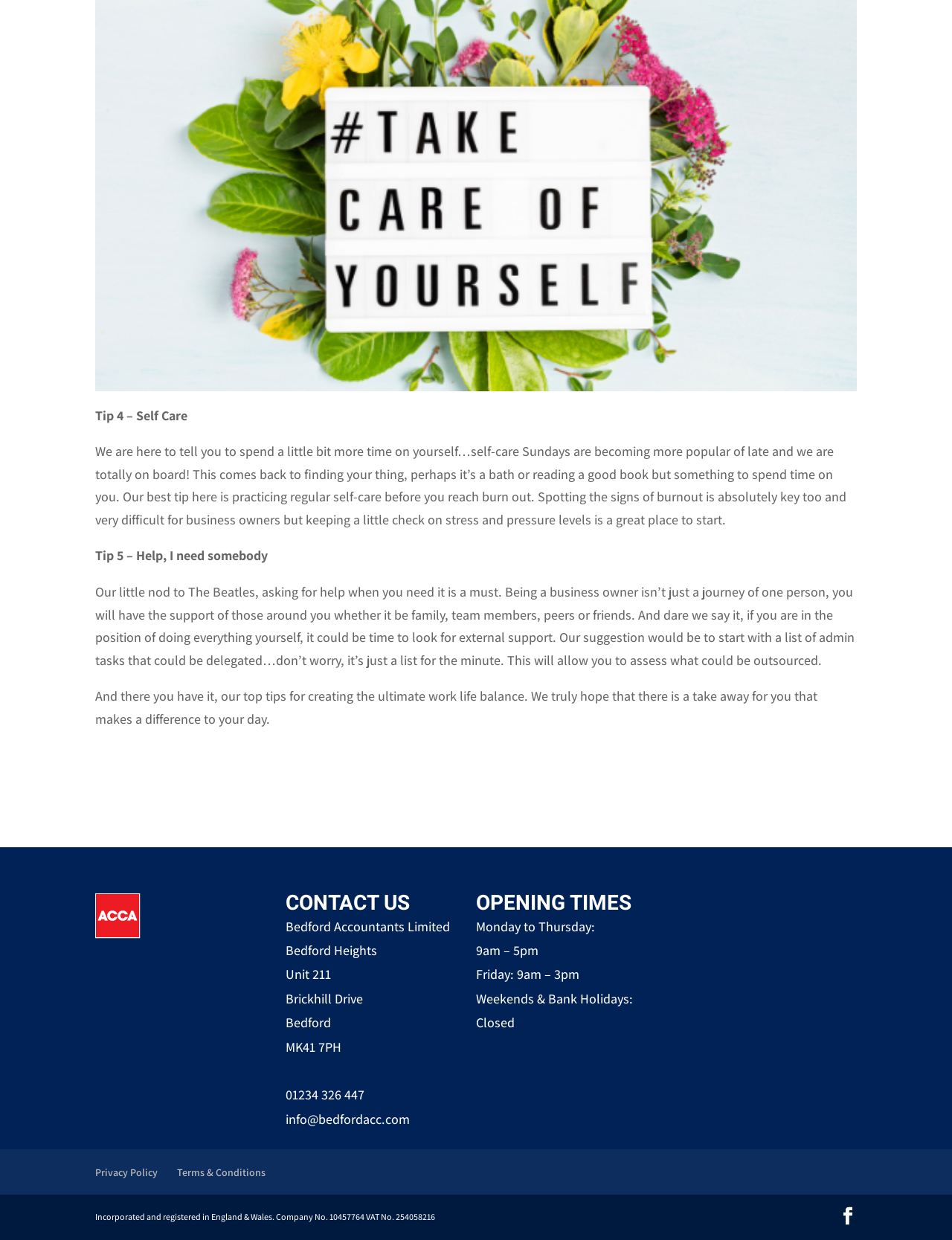What is the fifth tip for creating work-life balance?
Please provide a single word or phrase based on the screenshot.

Help, I need somebody